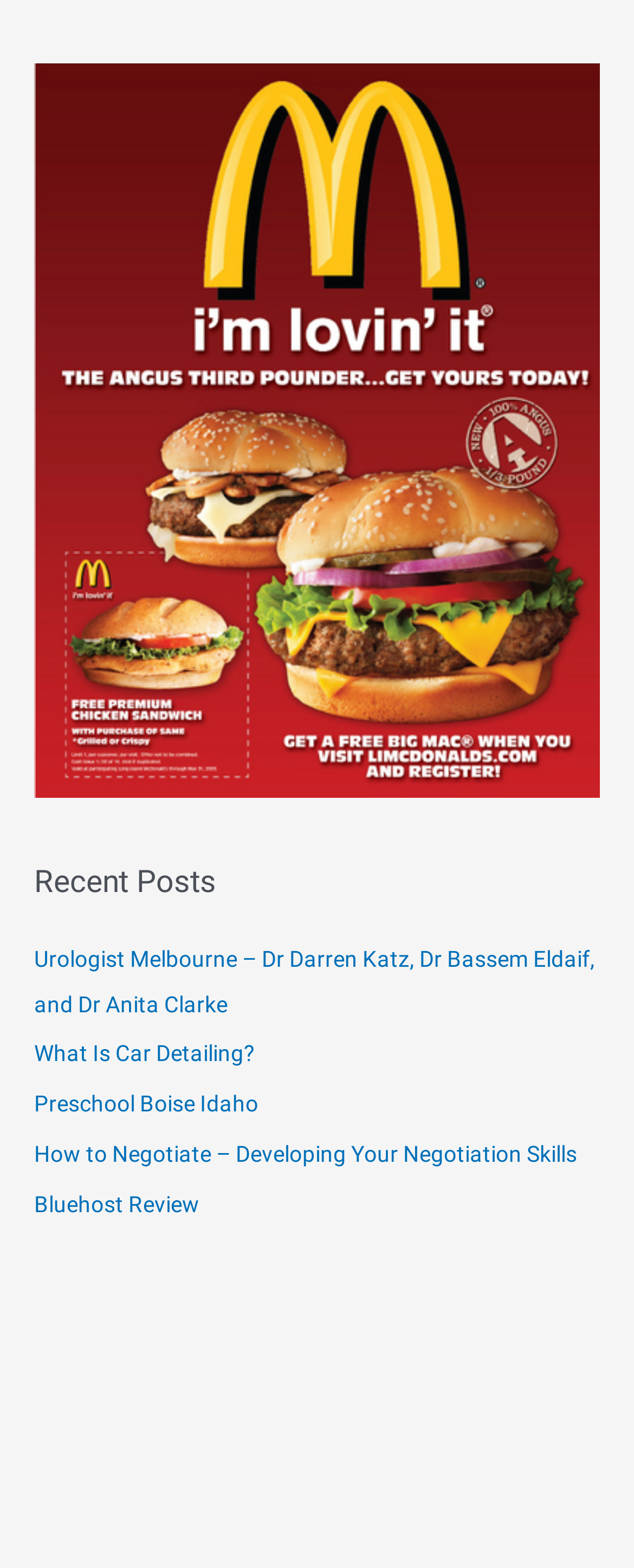What is the topic of the fourth post?
From the details in the image, provide a complete and detailed answer to the question.

The fourth post is about 'Negotiation Skills' because the link text 'How to Negotiate – Developing Your Negotiation Skills' suggests that the post is related to negotiation skills.